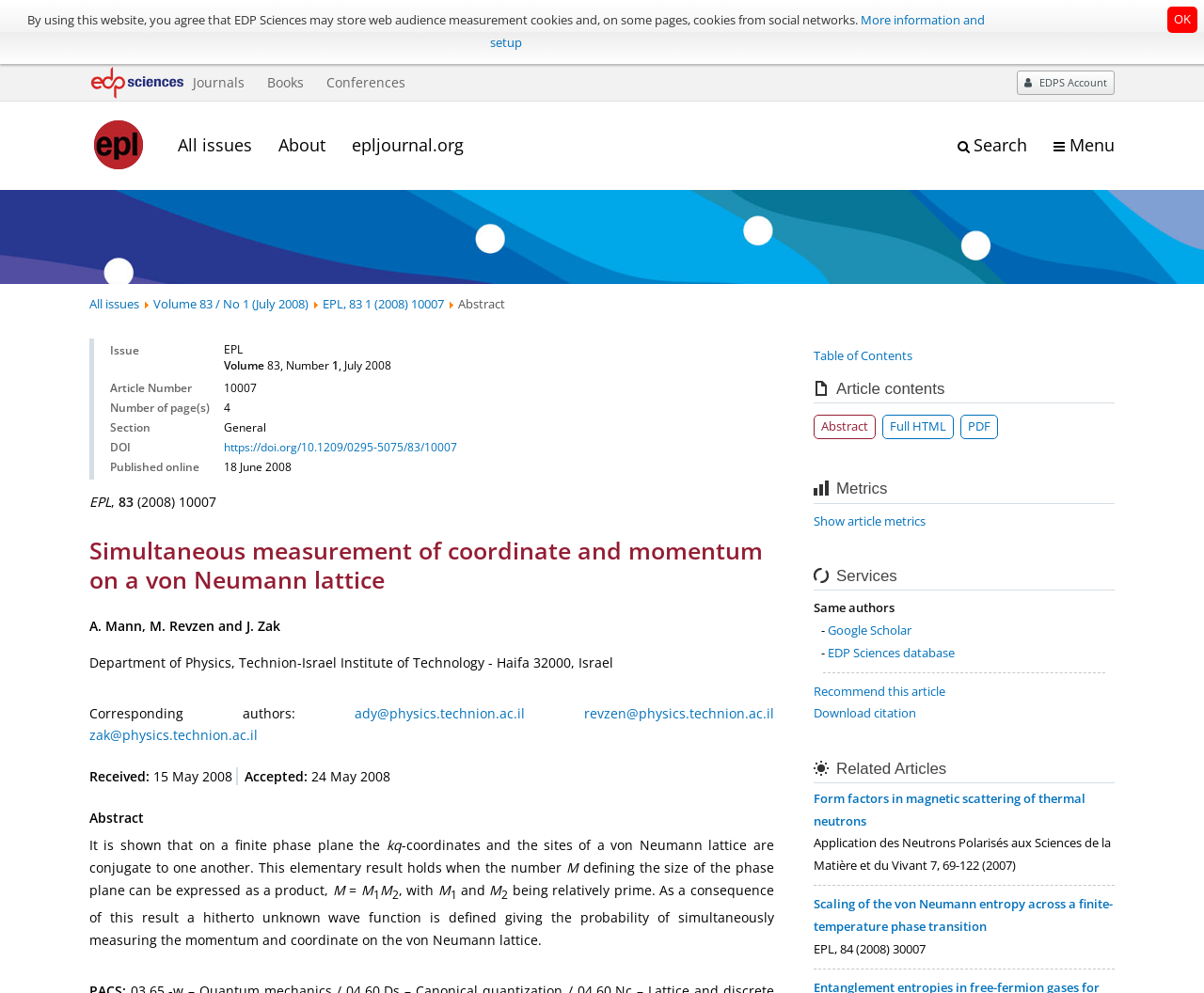Please give a one-word or short phrase response to the following question: 
What is the DOI of the article?

https://doi.org/10.1209/0295-5075/83/10007